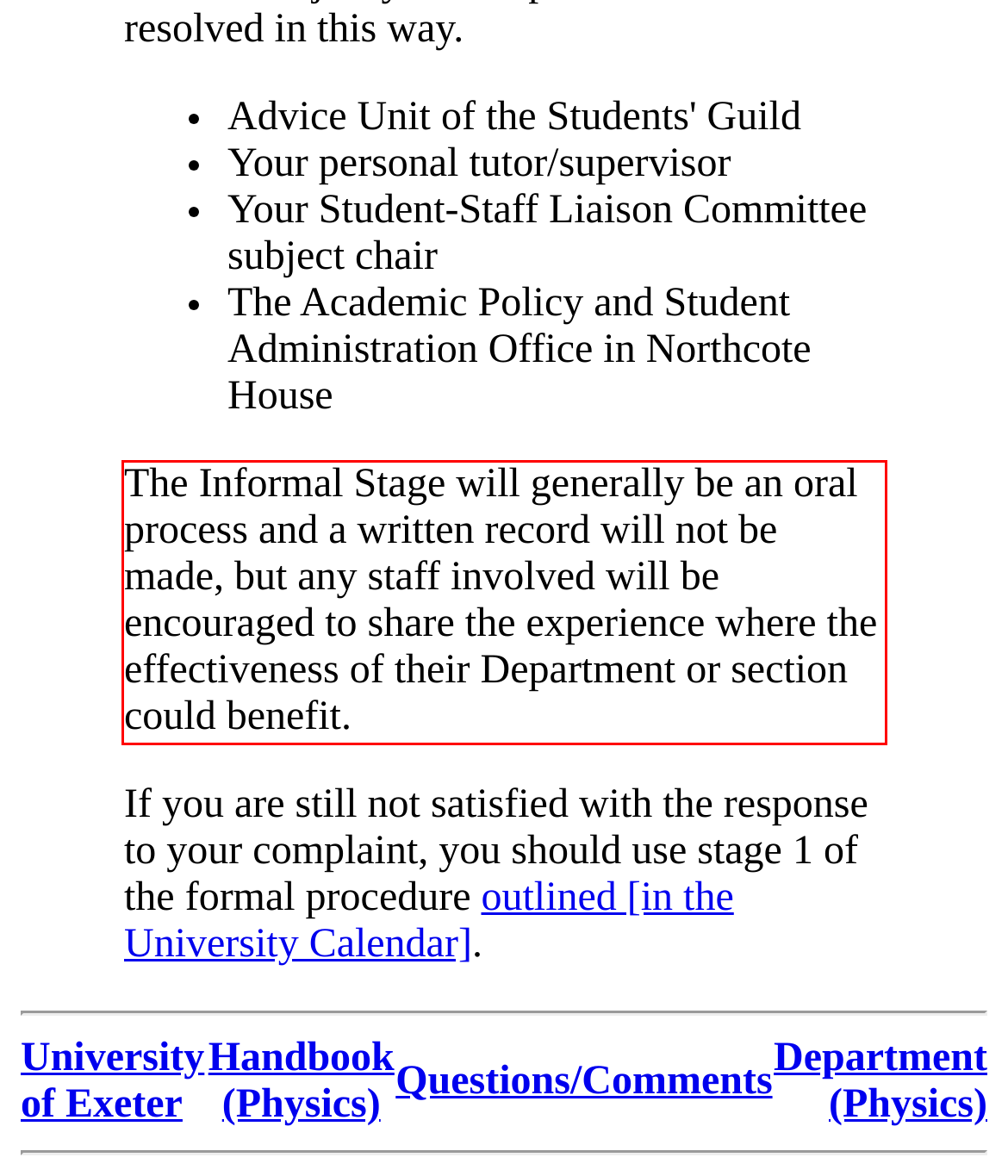Given a screenshot of a webpage, locate the red bounding box and extract the text it encloses.

The Informal Stage will generally be an oral process and a written record will not be made, but any staff involved will be encouraged to share the experience where the effectiveness of their Department or section could benefit.